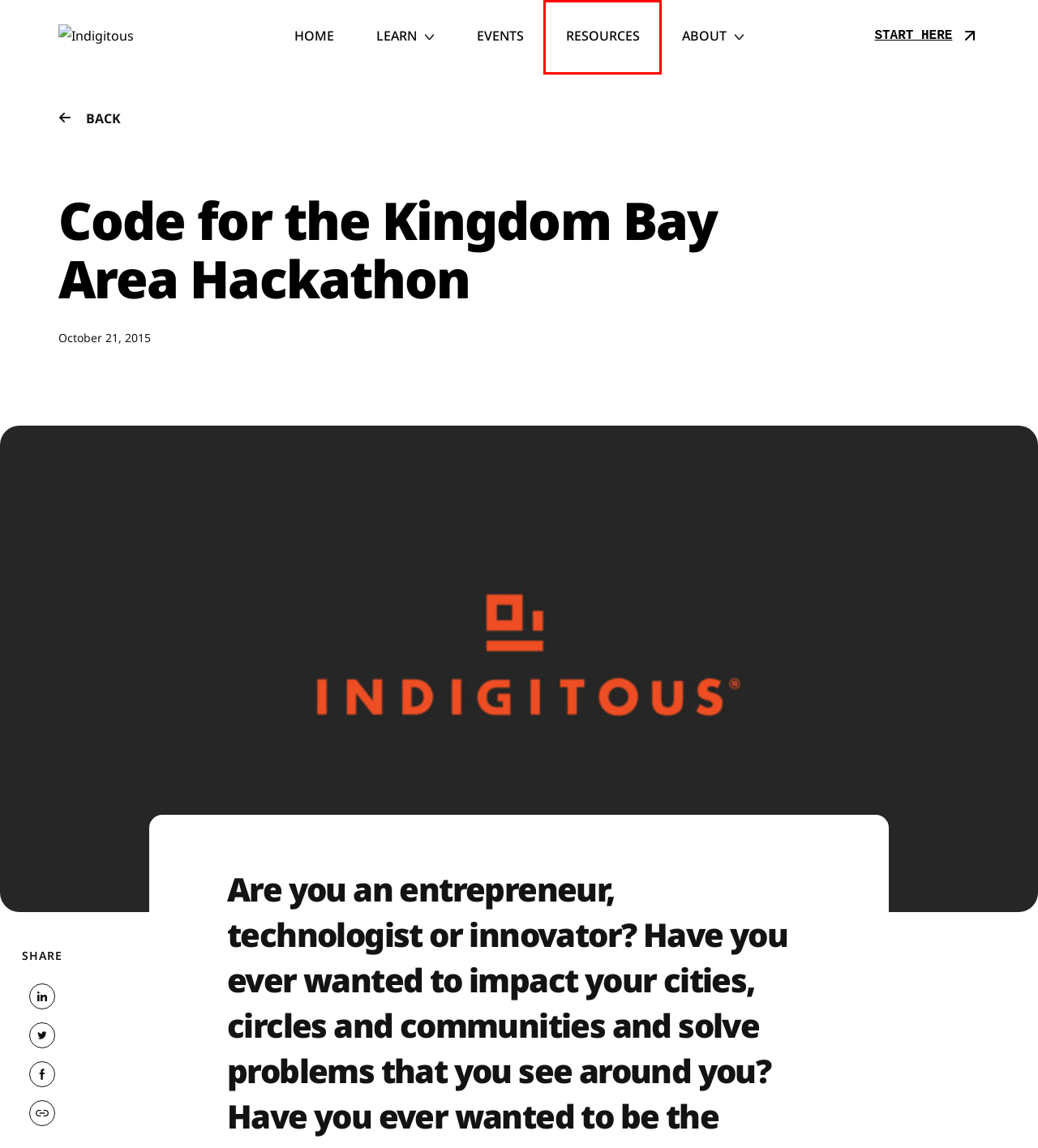You are given a screenshot of a webpage with a red rectangle bounding box. Choose the best webpage description that matches the new webpage after clicking the element in the bounding box. Here are the candidates:
A. Terms of Service & Community Guidelines - Indigitous
B. Helping You Reach Your World - Indigitous
C. Join a Global Hackathon to Bring the Gospel to the Unreached - Indigitous
D. Product Archives - Indigitous
E. Resource Guide For Religious And Spiritual Students - Indigitous
F. Learn - Indigitous
G. Discover your place in God's mission.  - Indigitous
H. About Indigitous - Indigitous

E